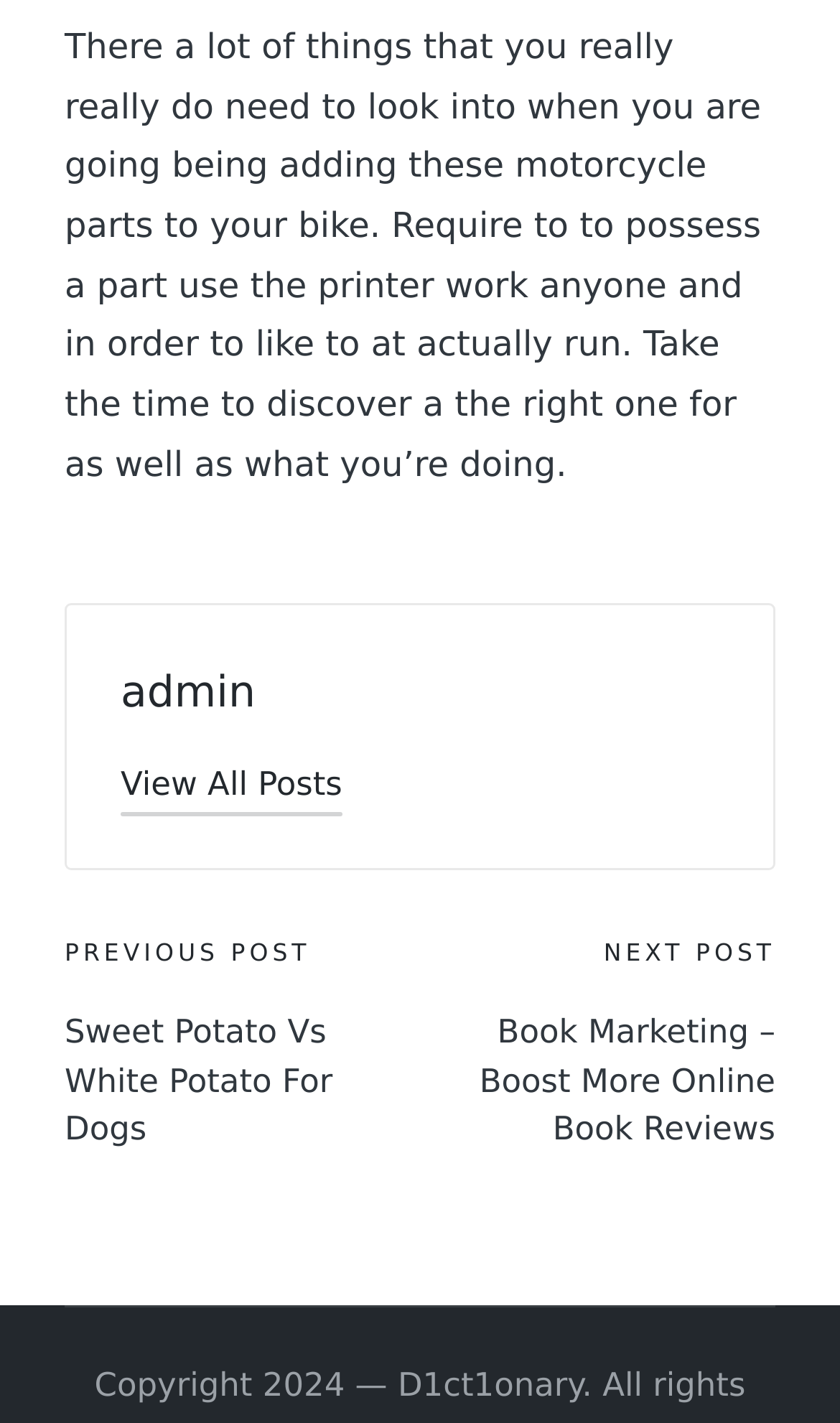How many navigation links are there? Look at the image and give a one-word or short phrase answer.

4